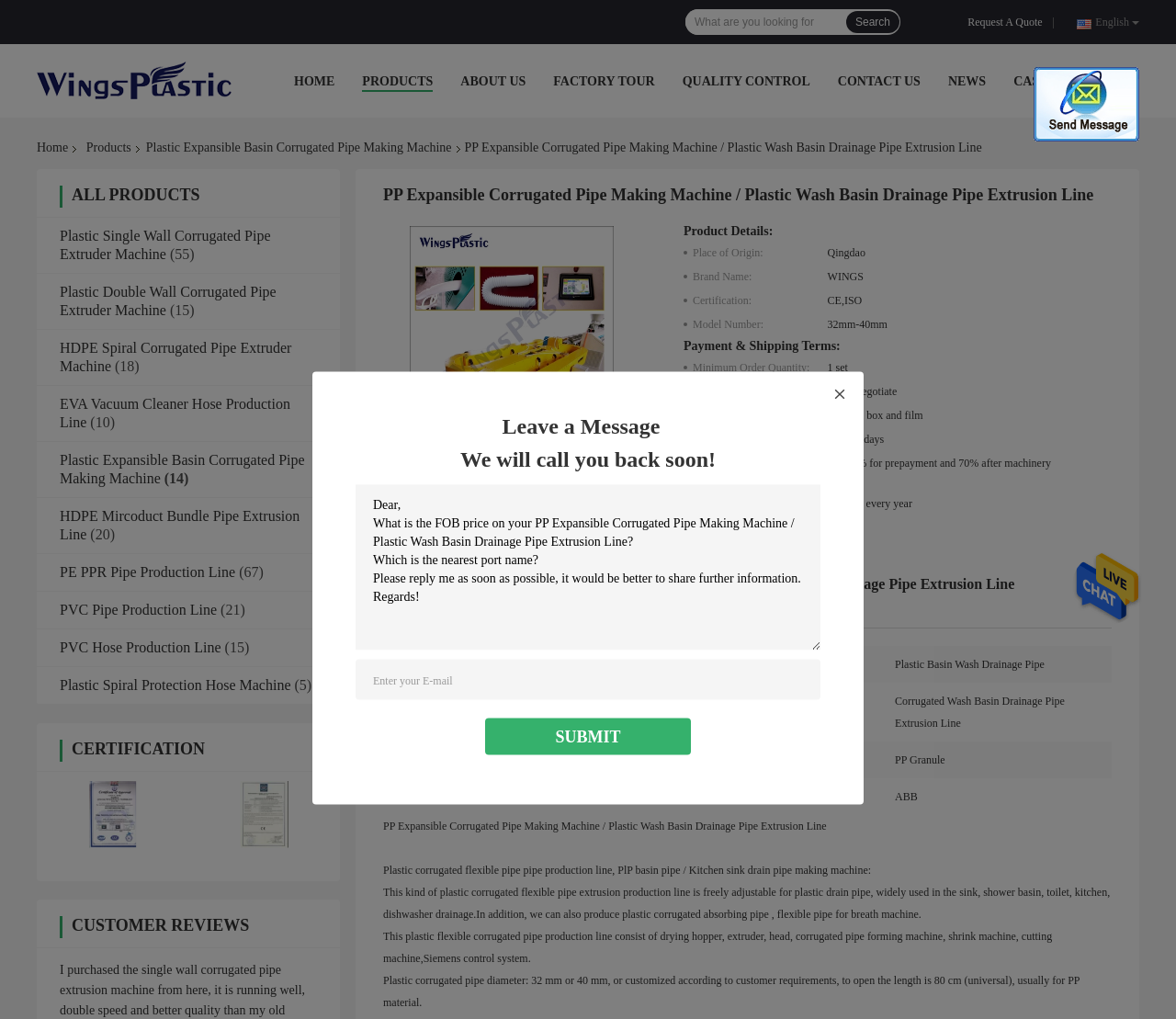Locate the bounding box coordinates of the clickable region to complete the following instruction: "View certification."

[0.031, 0.766, 0.16, 0.832]